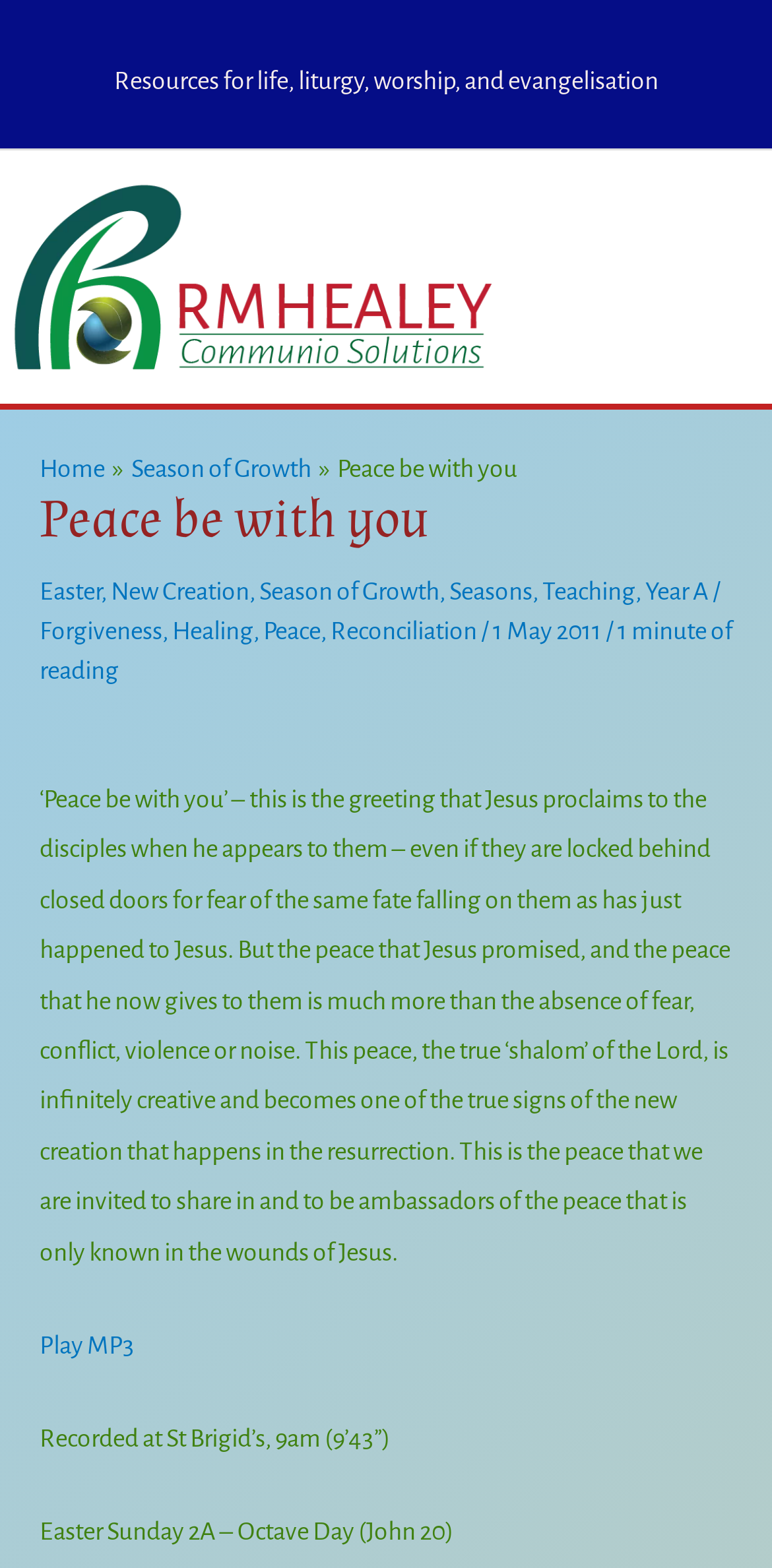Locate the UI element described as follows: "Teaching". Return the bounding box coordinates as four float numbers between 0 and 1 in the order [left, top, right, bottom].

[0.703, 0.368, 0.823, 0.386]